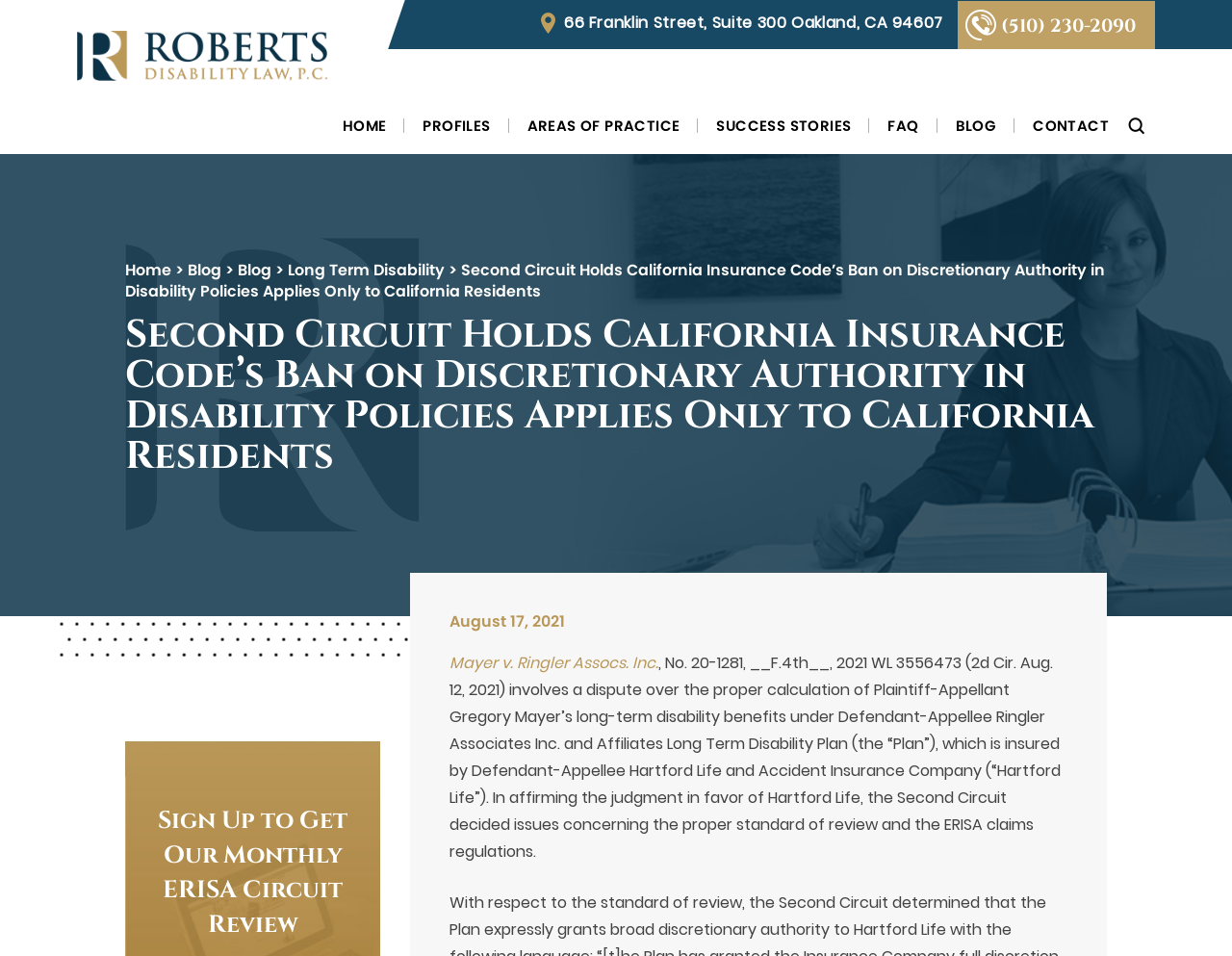Please provide a brief answer to the following inquiry using a single word or phrase:
What is the date of the blog post?

August 17, 2021